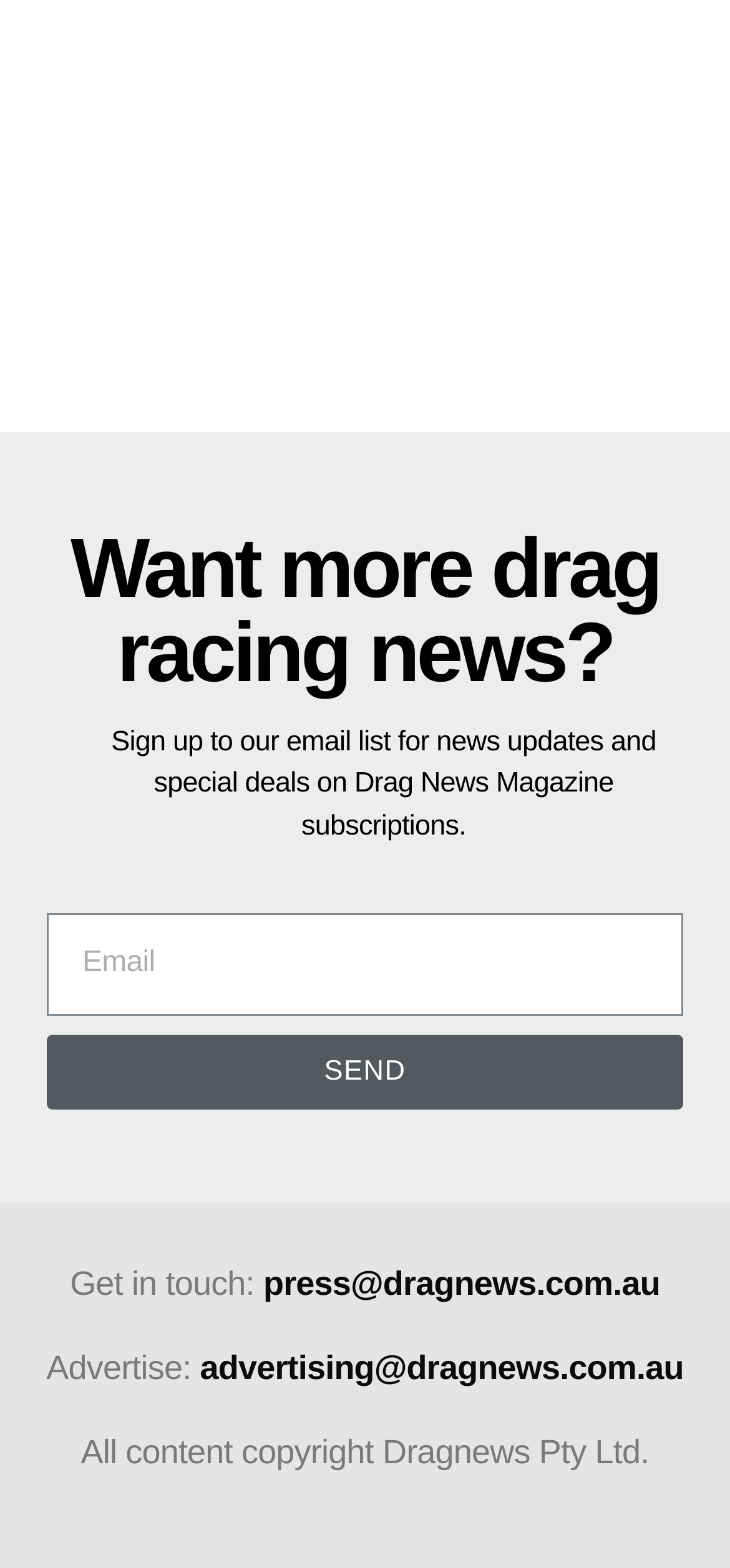Please find the bounding box coordinates (top-left x, top-left y, bottom-right x, bottom-right y) in the screenshot for the UI element described as follows: name="form_fields[email]" placeholder="Email"

[0.064, 0.583, 0.936, 0.648]